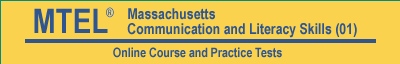Offer an in-depth caption for the image.

The image displays the logo and title for the MTEL (Massachusetts Tests for Educator Licensure), specifically focused on the Communication and Literacy Skills assessment, labeled as (01). The design features a bold blue font against a bright yellow background, emphasizing the program's identity. Below the main title, the text "Online Course and Practice Tests" indicates the availability of educational resources related to this assessment. The overall layout is designed to attract attention and convey essential information clearly, making it suitable for prospective educators preparing for the MTEL examination.